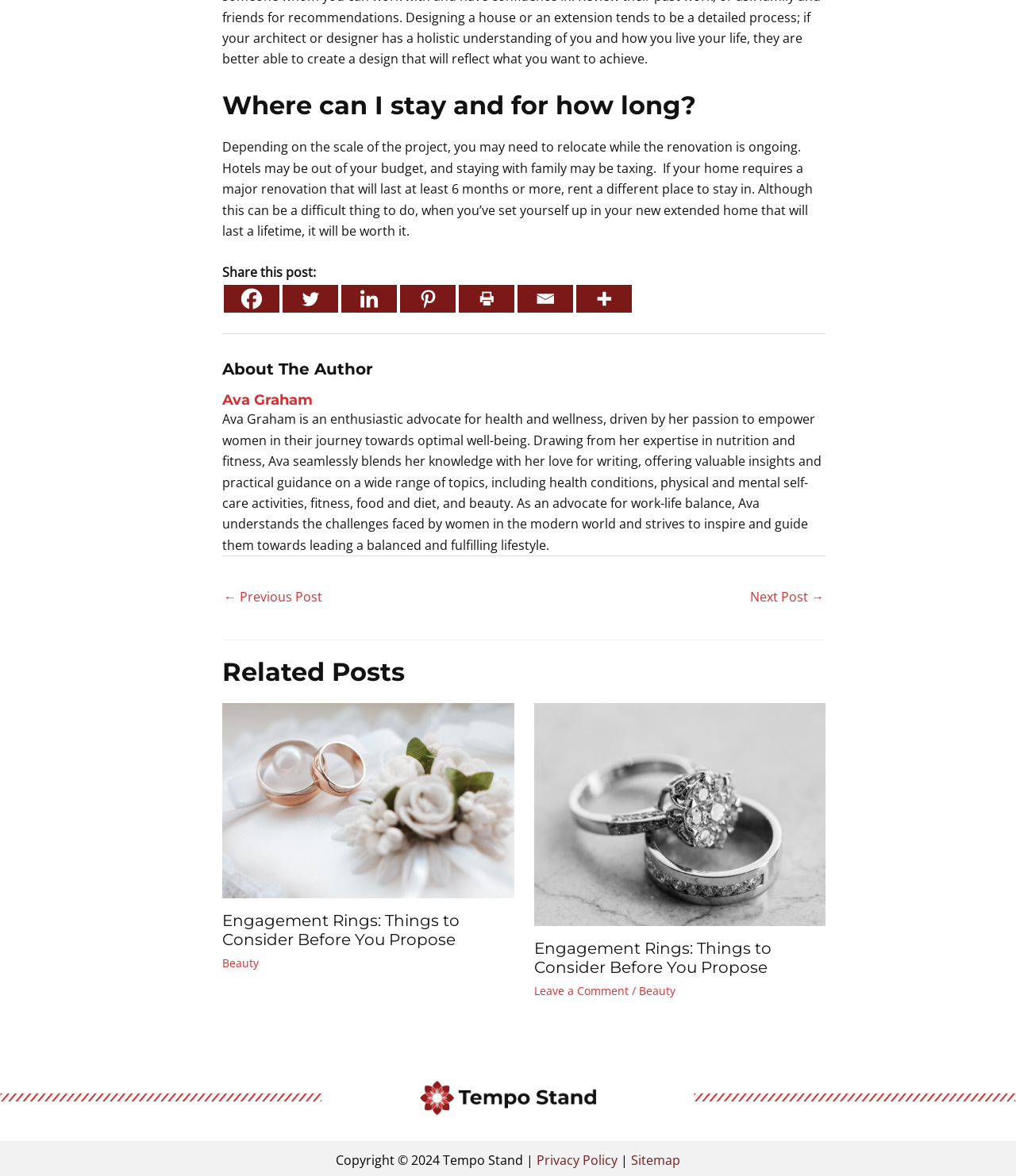Predict the bounding box coordinates of the area that should be clicked to accomplish the following instruction: "View the Privacy Policy". The bounding box coordinates should consist of four float numbers between 0 and 1, i.e., [left, top, right, bottom].

[0.528, 0.979, 0.608, 0.994]